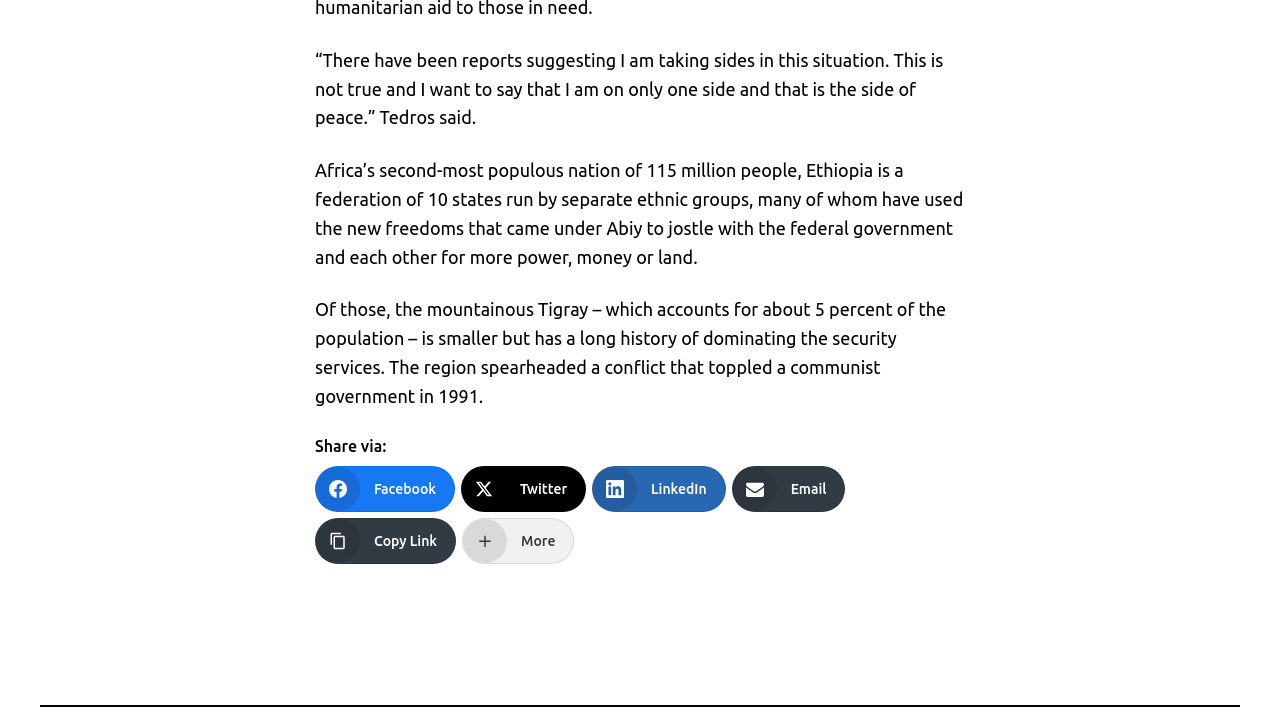Reply to the question with a single word or phrase:
Who said there have been reports suggesting he is taking sides?

Tedros